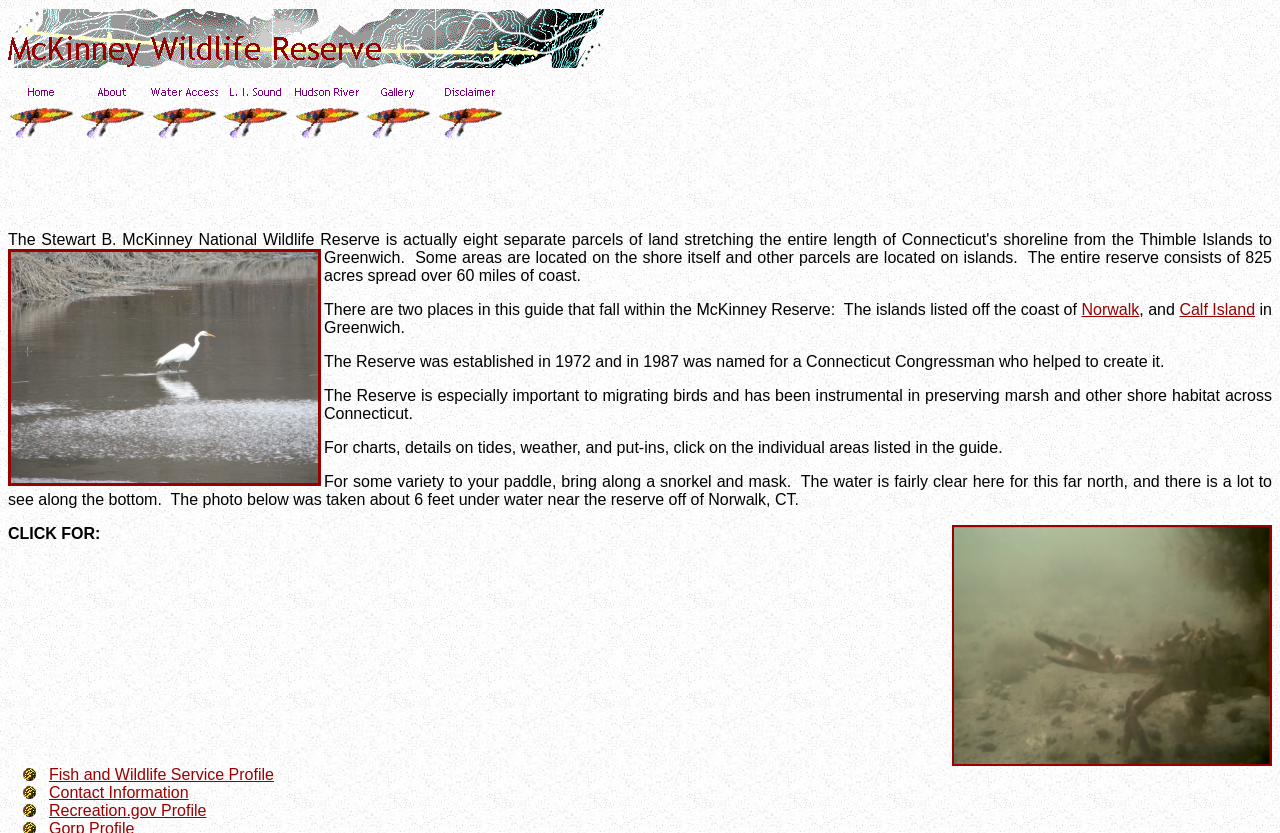What is the purpose of the McKinney Reserve?
Based on the screenshot, give a detailed explanation to answer the question.

According to the webpage, the McKinney Reserve is especially important to migrating birds and has been instrumental in preserving marsh and other shore habitat across Connecticut, which implies that the primary purpose of the reserve is to conserve and protect these habitats.